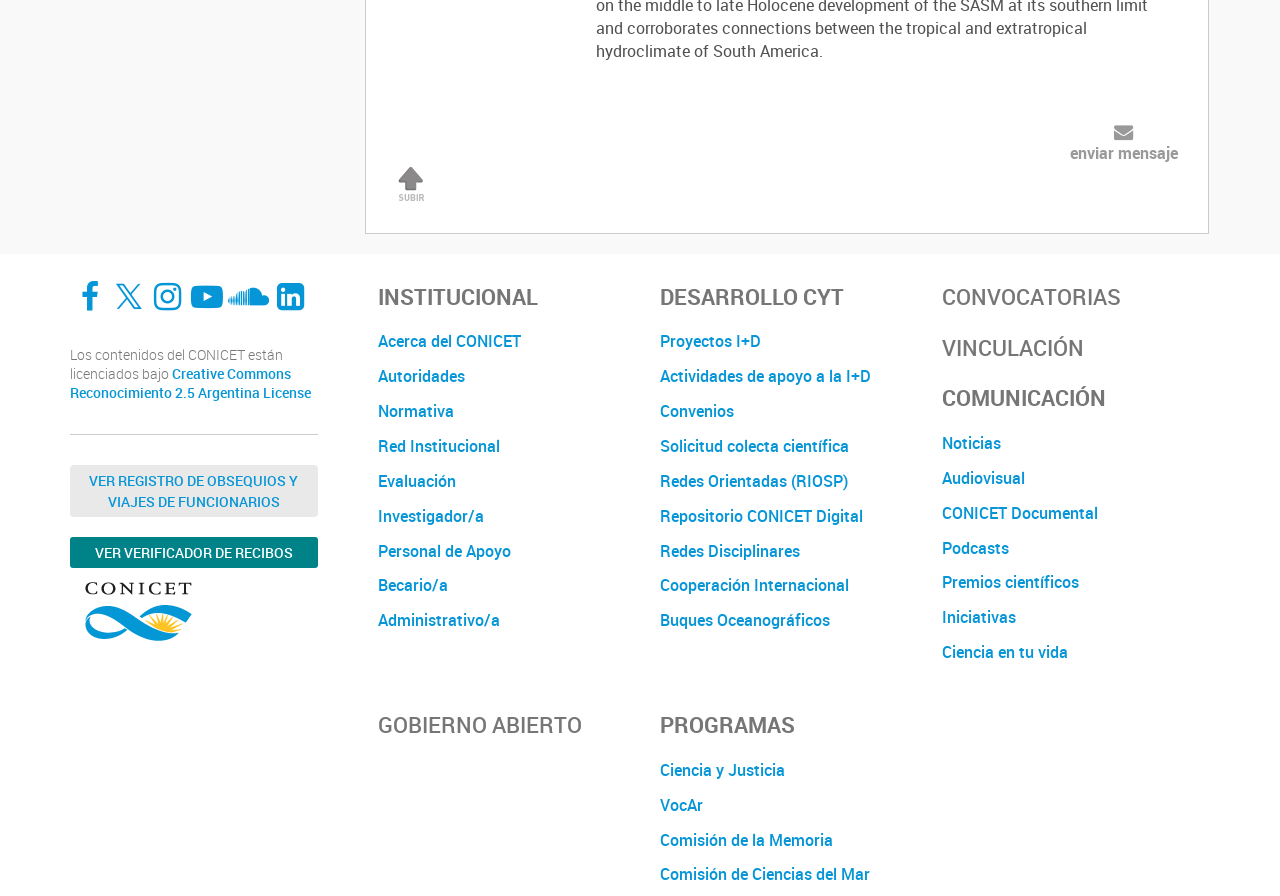Please identify the bounding box coordinates of the element's region that needs to be clicked to fulfill the following instruction: "Click on Facebook link". The bounding box coordinates should consist of four float numbers between 0 and 1, i.e., [left, top, right, bottom].

[0.056, 0.313, 0.084, 0.349]